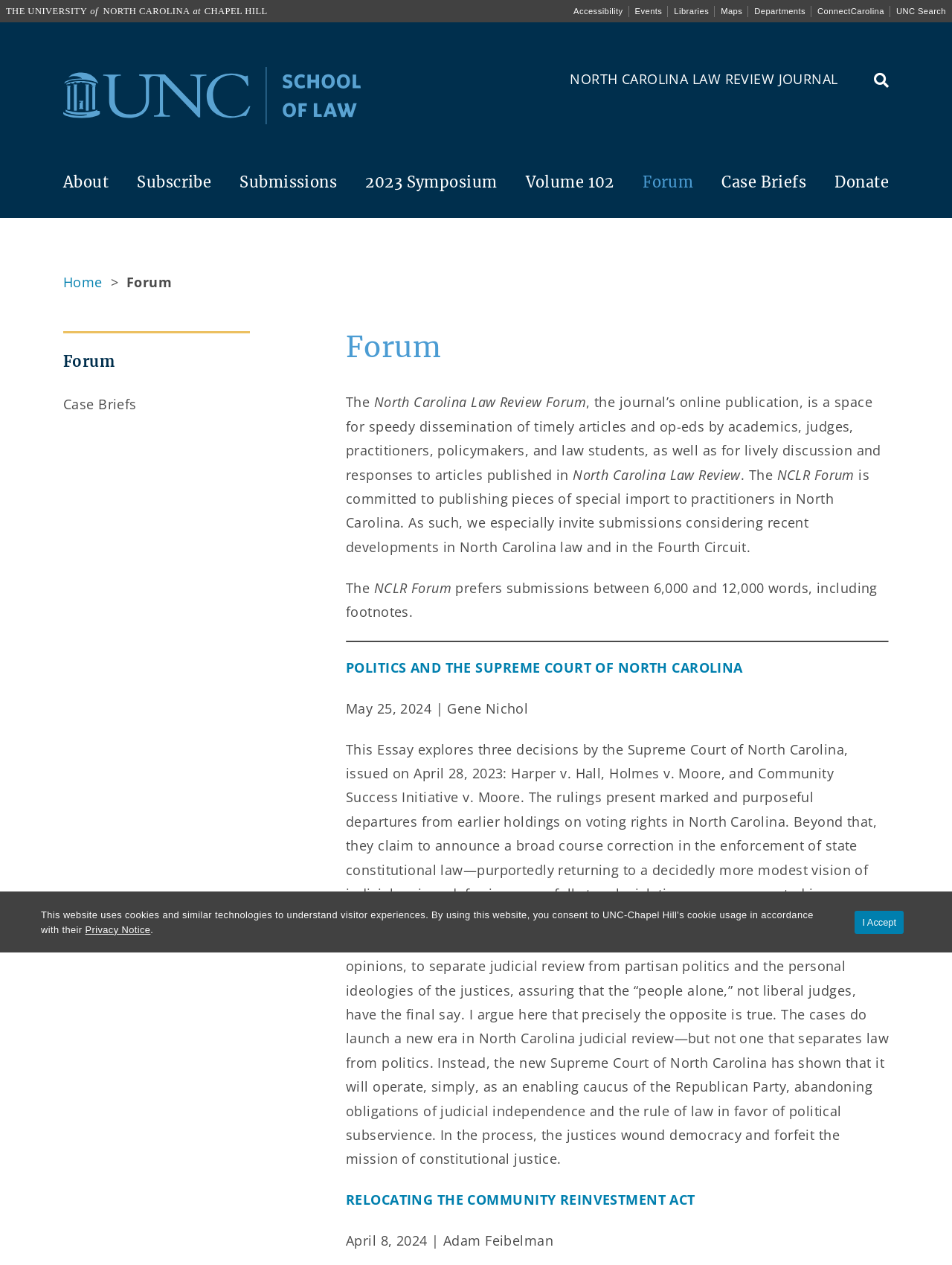What is the purpose of the Forum?
Using the image, elaborate on the answer with as much detail as possible.

I found the answer by reading the introductory text on the webpage, which describes the purpose of the Forum. The text states that the Forum is a space for speedy dissemination of timely articles and op-eds by academics, judges, practitioners, policymakers, and law students, as well as for lively discussion and responses to articles published in the journal.